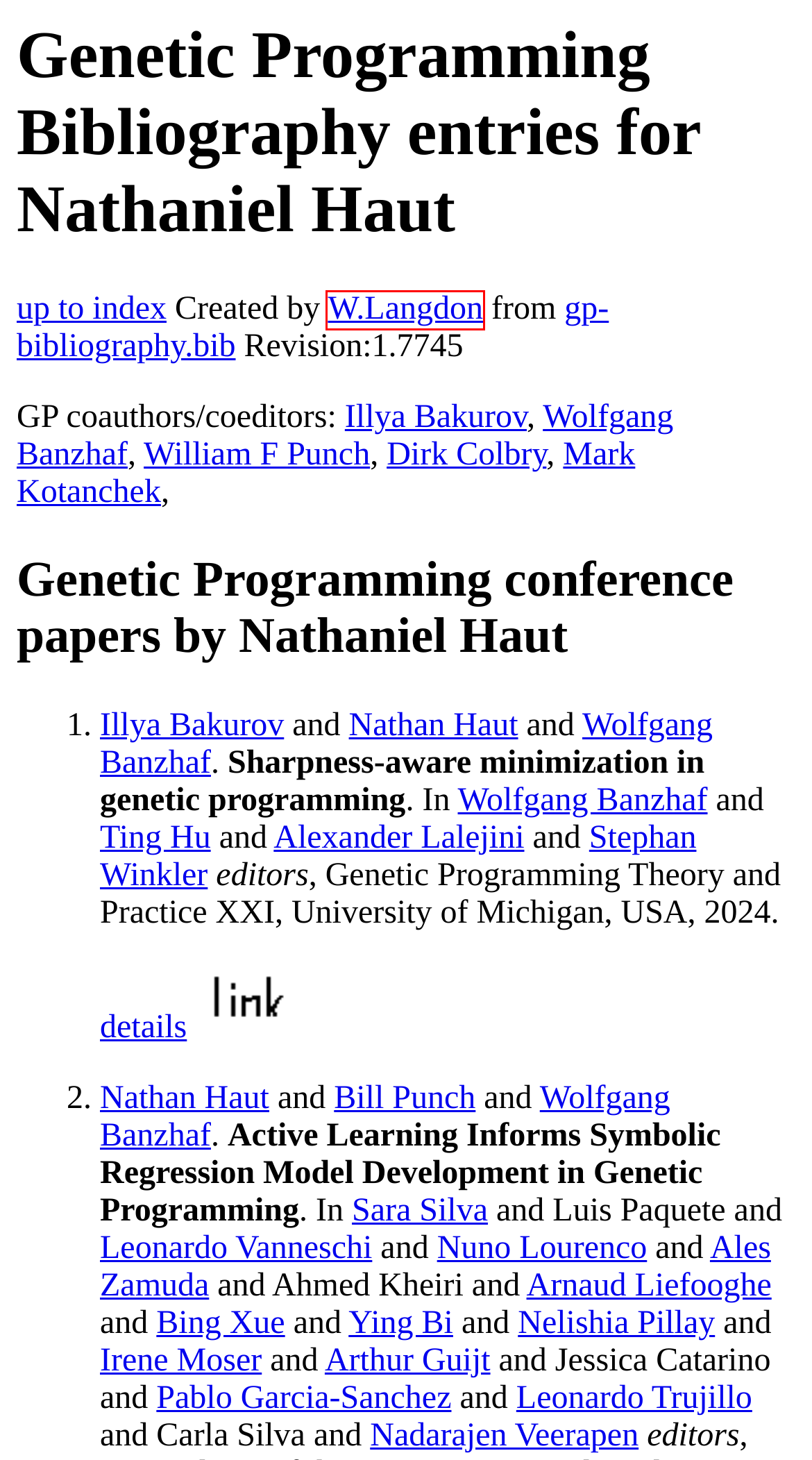You are given a screenshot of a webpage with a red bounding box around an element. Choose the most fitting webpage description for the page that appears after clicking the element within the red bounding box. Here are the candidates:
A. Langdon, William, W B
B. Te Herenga Waka — Victoria University of Wellington
C. Ting Hu > Queen's School of Computing
D. Publications - Arnaud LIEFOOGHE - Université de Lille
E. >Personal Page - Bill Punch, Department of Computer Science
F. Leonardo Vanneschi
     — Universidade NOVA de Lisboa
G. Arthur Guijt
H. Researcher Profile | Swinburne University of Technology | Melbourne

A